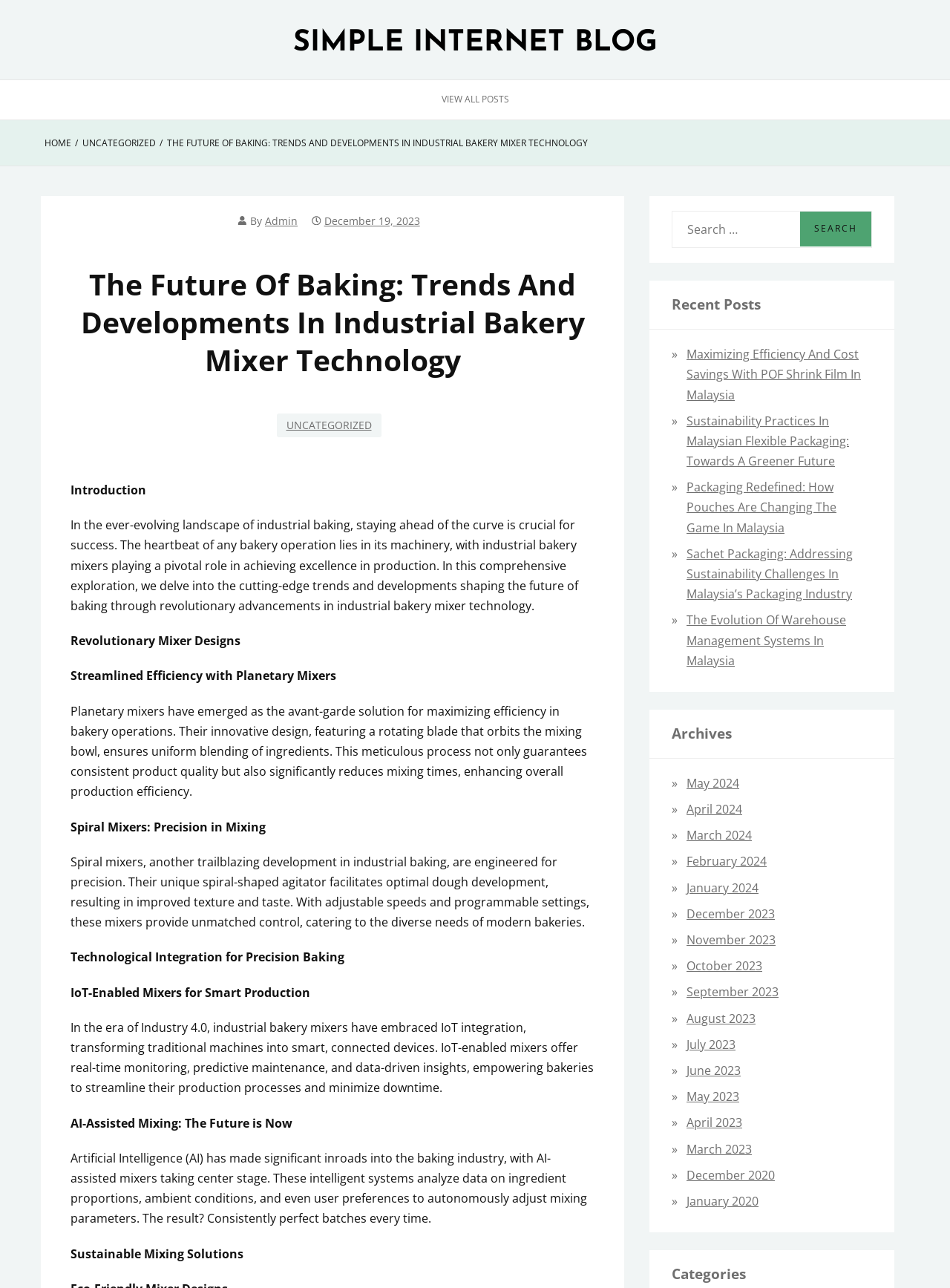Identify the bounding box coordinates for the region of the element that should be clicked to carry out the instruction: "Check the 'Recent Posts' section". The bounding box coordinates should be four float numbers between 0 and 1, i.e., [left, top, right, bottom].

[0.684, 0.218, 0.941, 0.256]